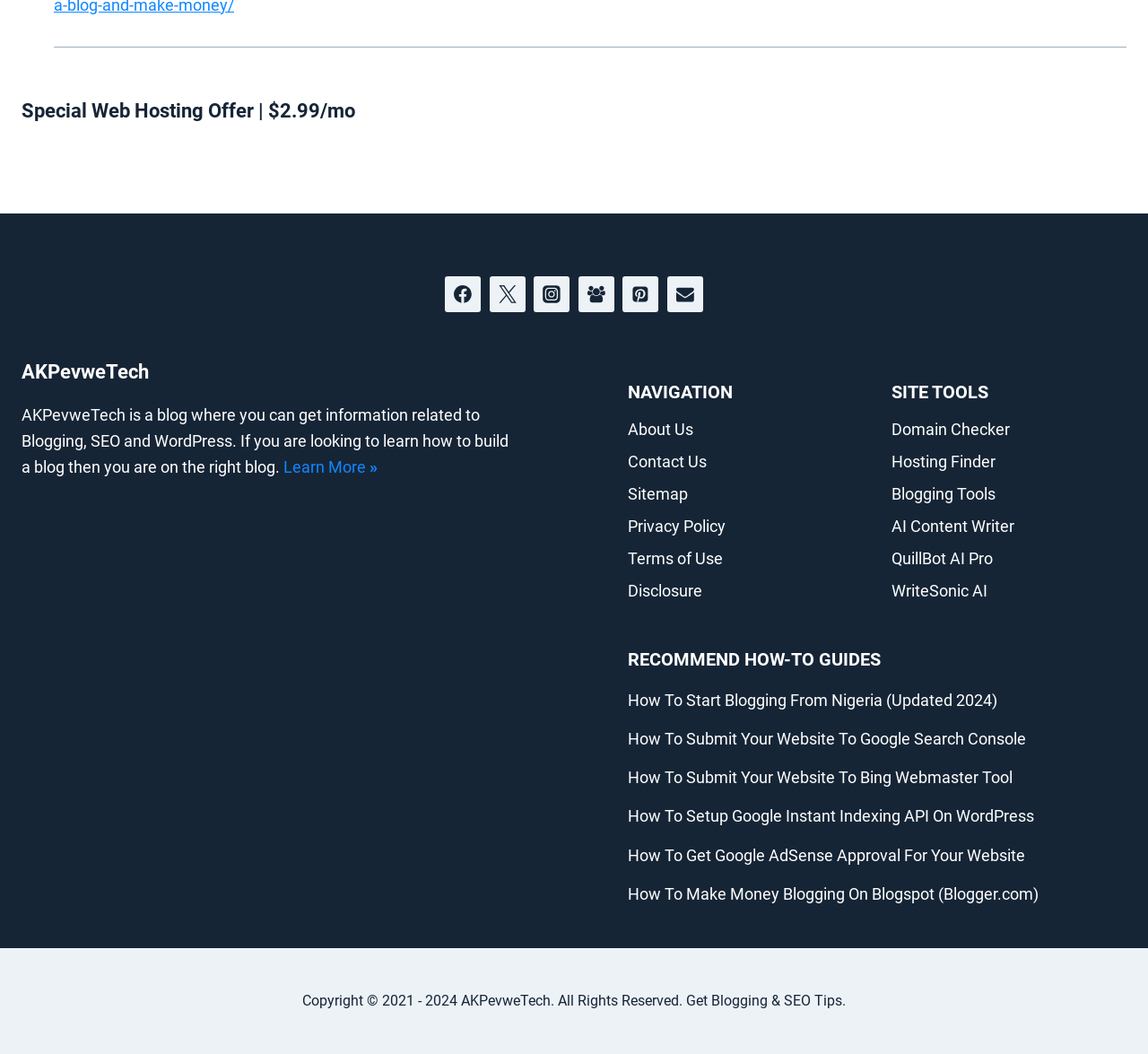Based on the element description: "Learn More", identify the UI element and provide its bounding box coordinates. Use four float numbers between 0 and 1, [left, top, right, bottom].

[0.247, 0.434, 0.319, 0.452]